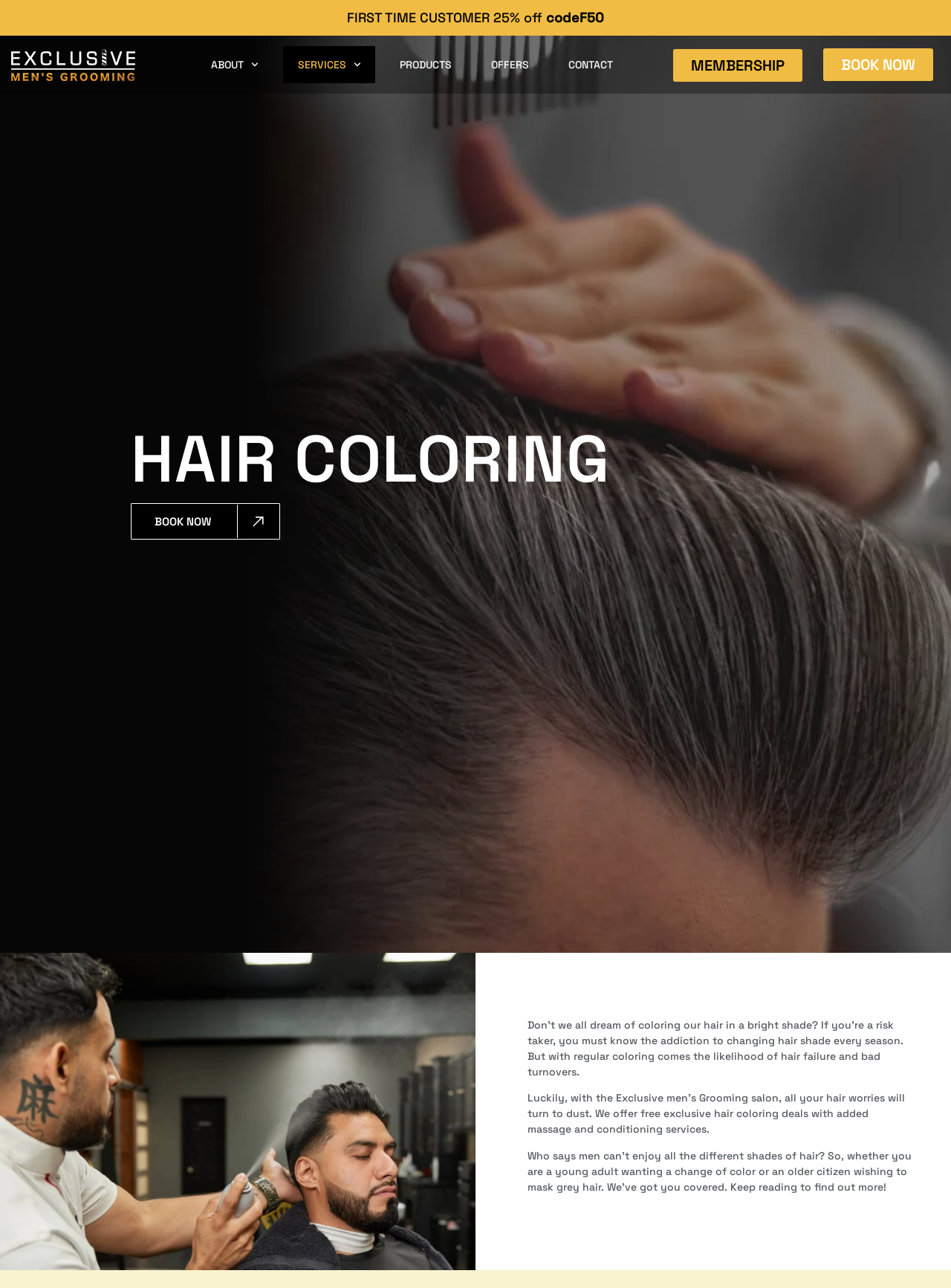Indicate the bounding box coordinates of the element that needs to be clicked to satisfy the following instruction: "Visit 'ABOUT' page". The coordinates should be four float numbers between 0 and 1, i.e., [left, top, right, bottom].

[0.206, 0.036, 0.287, 0.065]